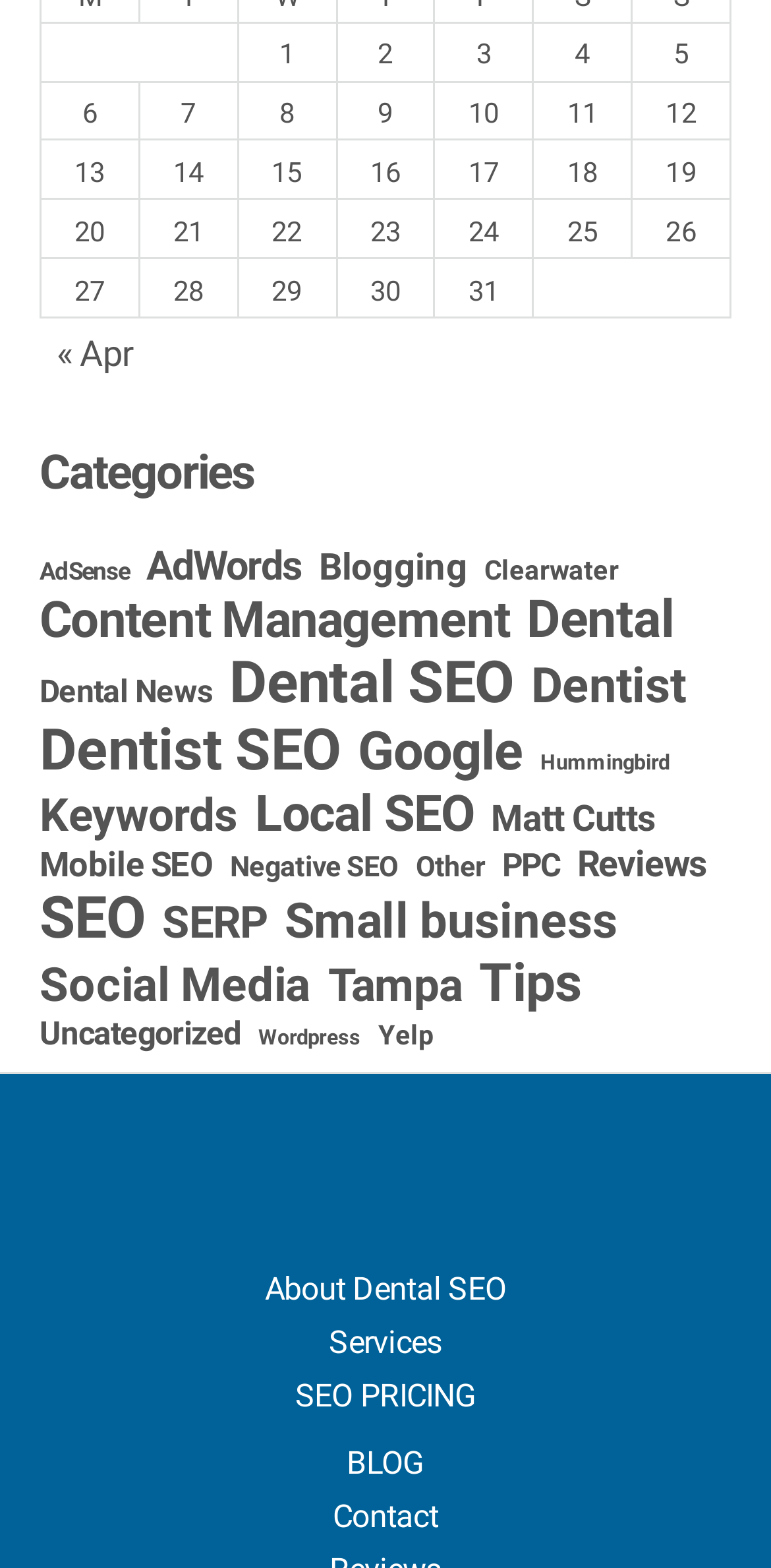How many categories are there in the webpage?
Answer the question with a detailed explanation, including all necessary information.

I counted the number of categories listed in the webpage, which are 'AdSense', 'AdWords', ..., 'Yelp', so there are 25 categories in the webpage.